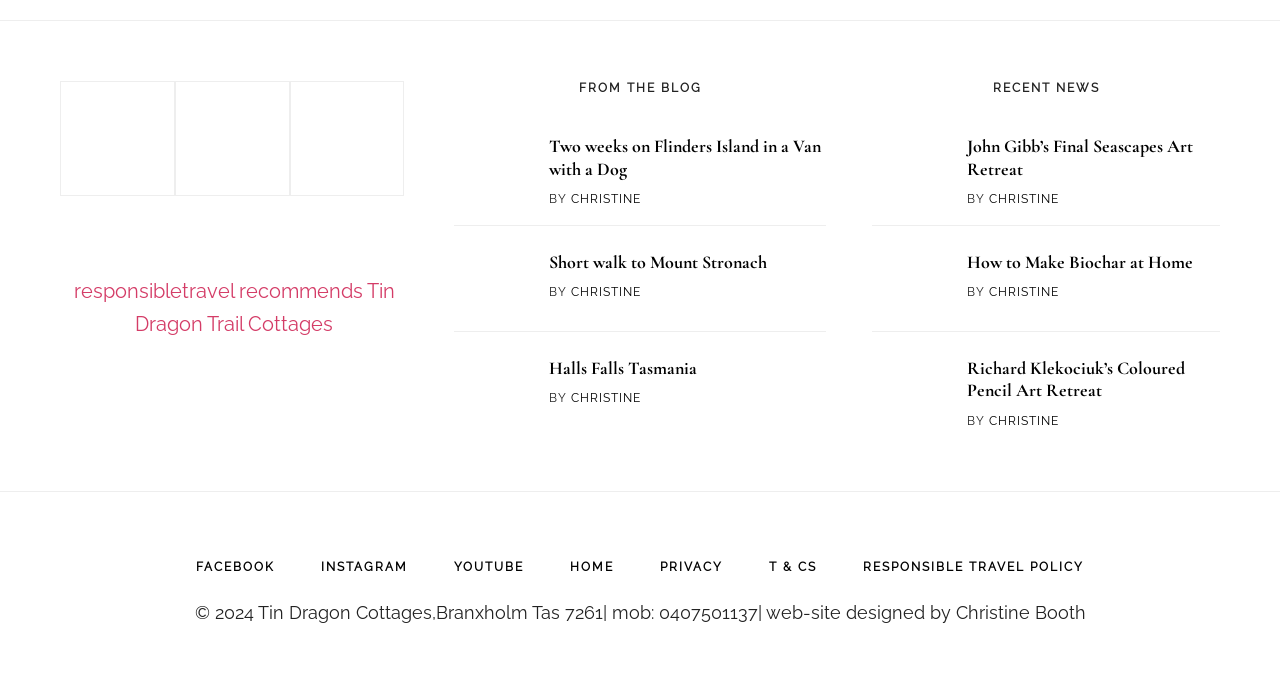Please locate the bounding box coordinates of the element that should be clicked to complete the given instruction: "Read the article 'Two weeks on Flinders Island in a Van with a Dog'".

[0.355, 0.198, 0.645, 0.264]